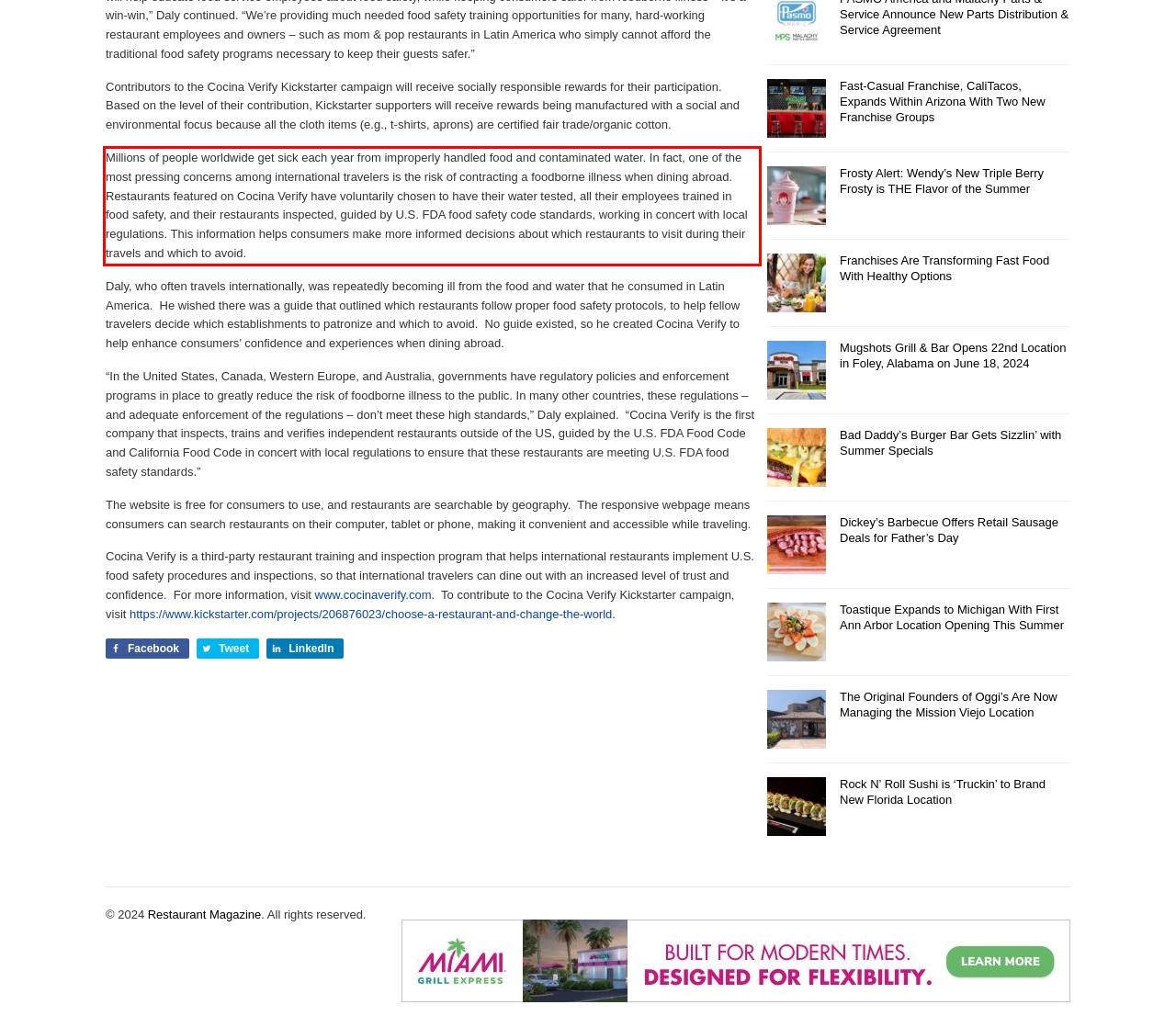Analyze the screenshot of a webpage where a red rectangle is bounding a UI element. Extract and generate the text content within this red bounding box.

Millions of people worldwide get sick each year from improperly handled food and contaminated water. In fact, one of the most pressing concerns among international travelers is the risk of contracting a foodborne illness when dining abroad. Restaurants featured on Cocina Verify have voluntarily chosen to have their water tested, all their employees trained in food safety, and their restaurants inspected, guided by U.S. FDA food safety code standards, working in concert with local regulations. This information helps consumers make more informed decisions about which restaurants to visit during their travels and which to avoid.